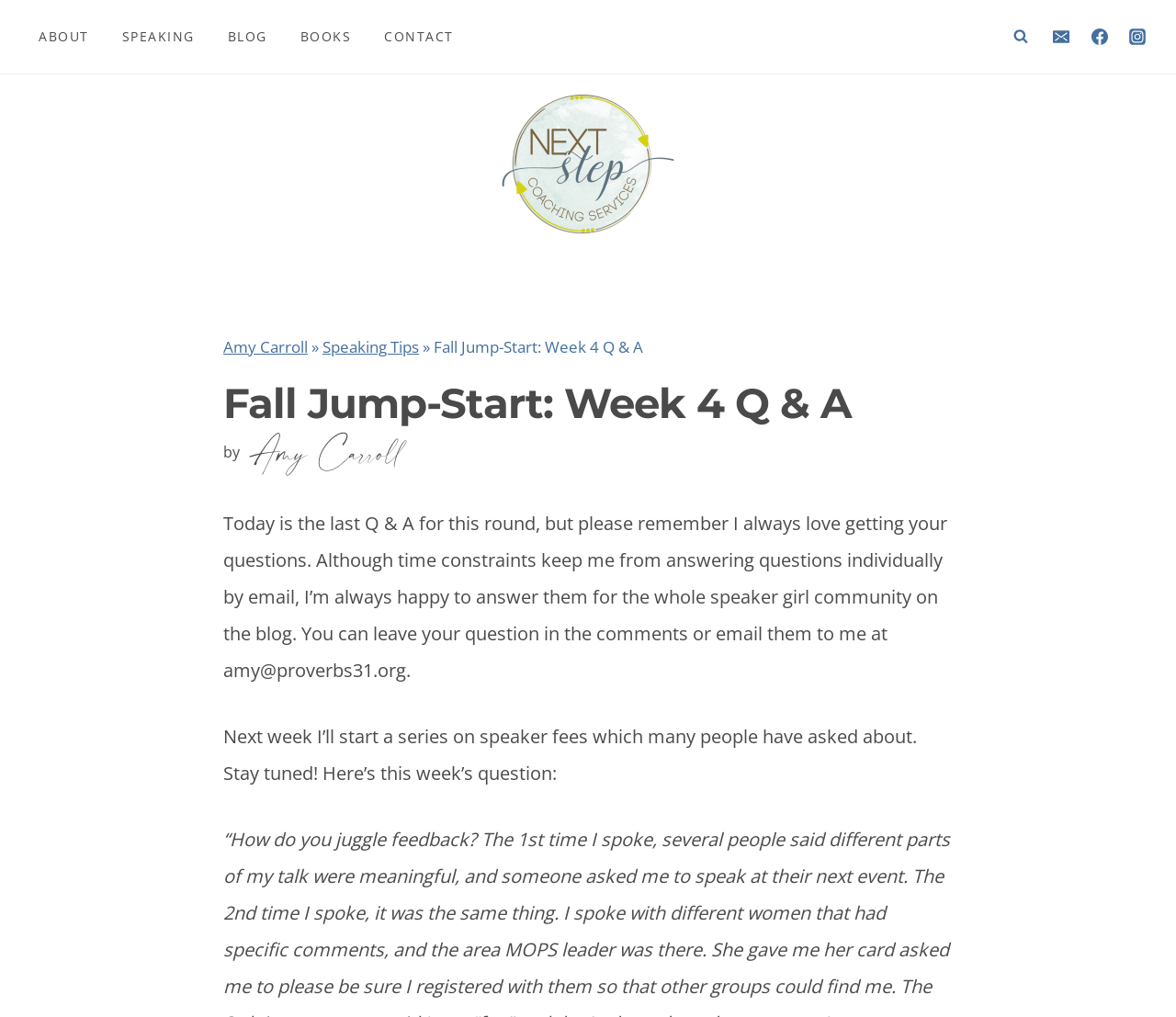Locate the bounding box of the UI element defined by this description: "Instagram". The coordinates should be given as four float numbers between 0 and 1, formatted as [left, top, right, bottom].

[0.953, 0.02, 0.981, 0.052]